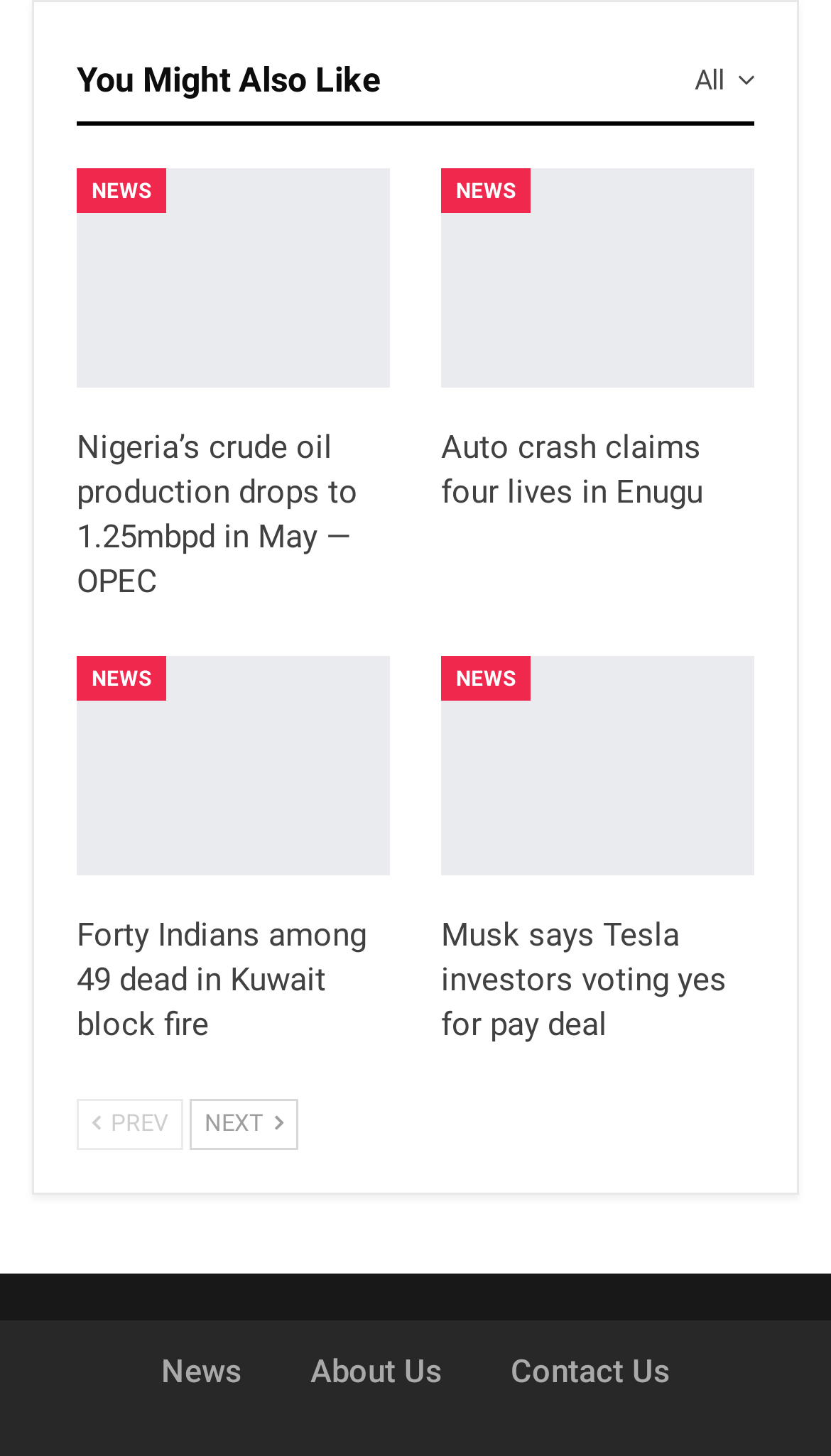Specify the bounding box coordinates of the element's area that should be clicked to execute the given instruction: "go to previous page". The coordinates should be four float numbers between 0 and 1, i.e., [left, top, right, bottom].

[0.092, 0.755, 0.221, 0.79]